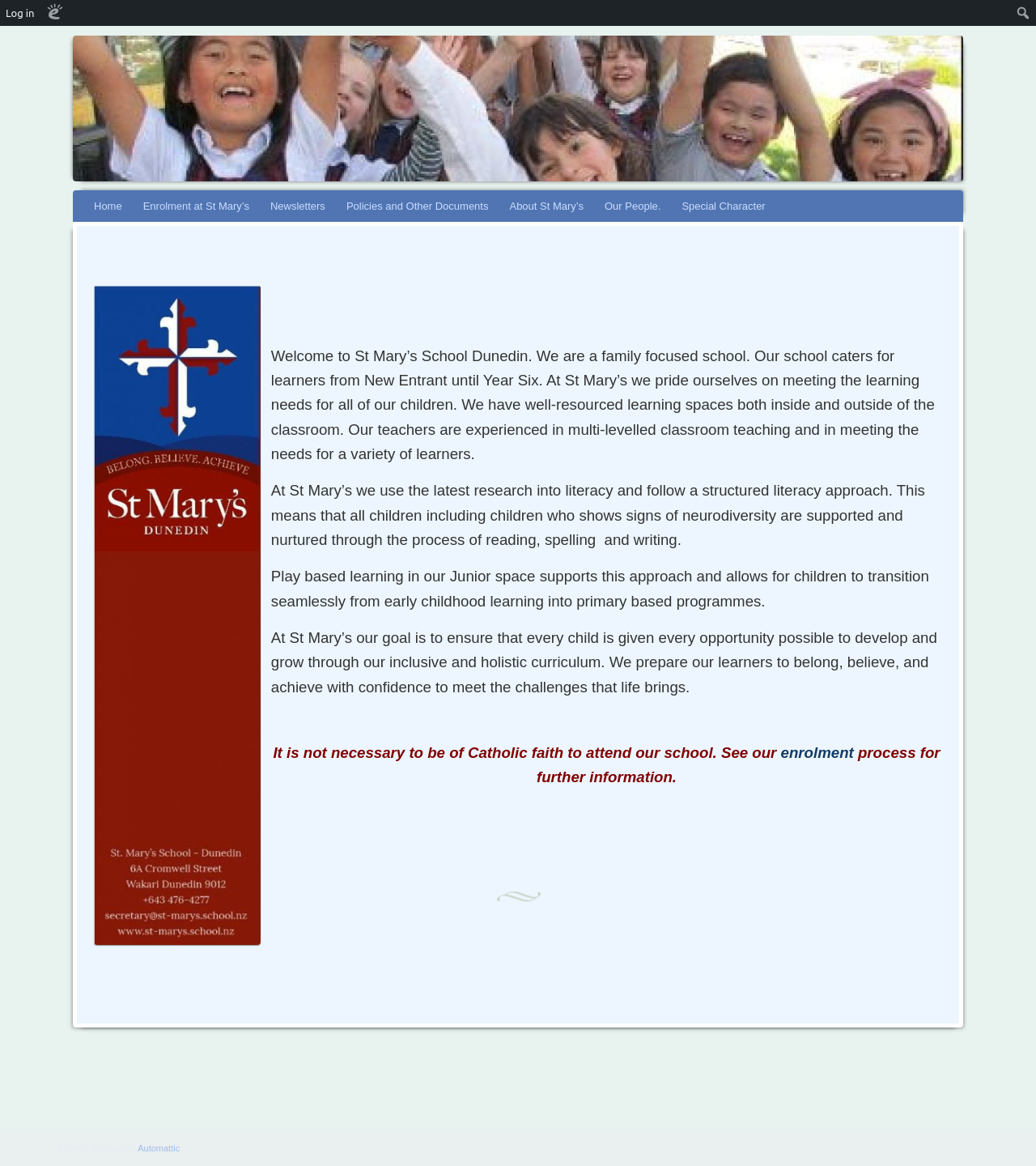What approach does the school use for literacy?
Provide a detailed answer to the question using information from the image.

The approach used by the school for literacy can be found in the text in the article element, which states 'At St Mary’s we use the latest research into literacy and follow a structured literacy approach'.